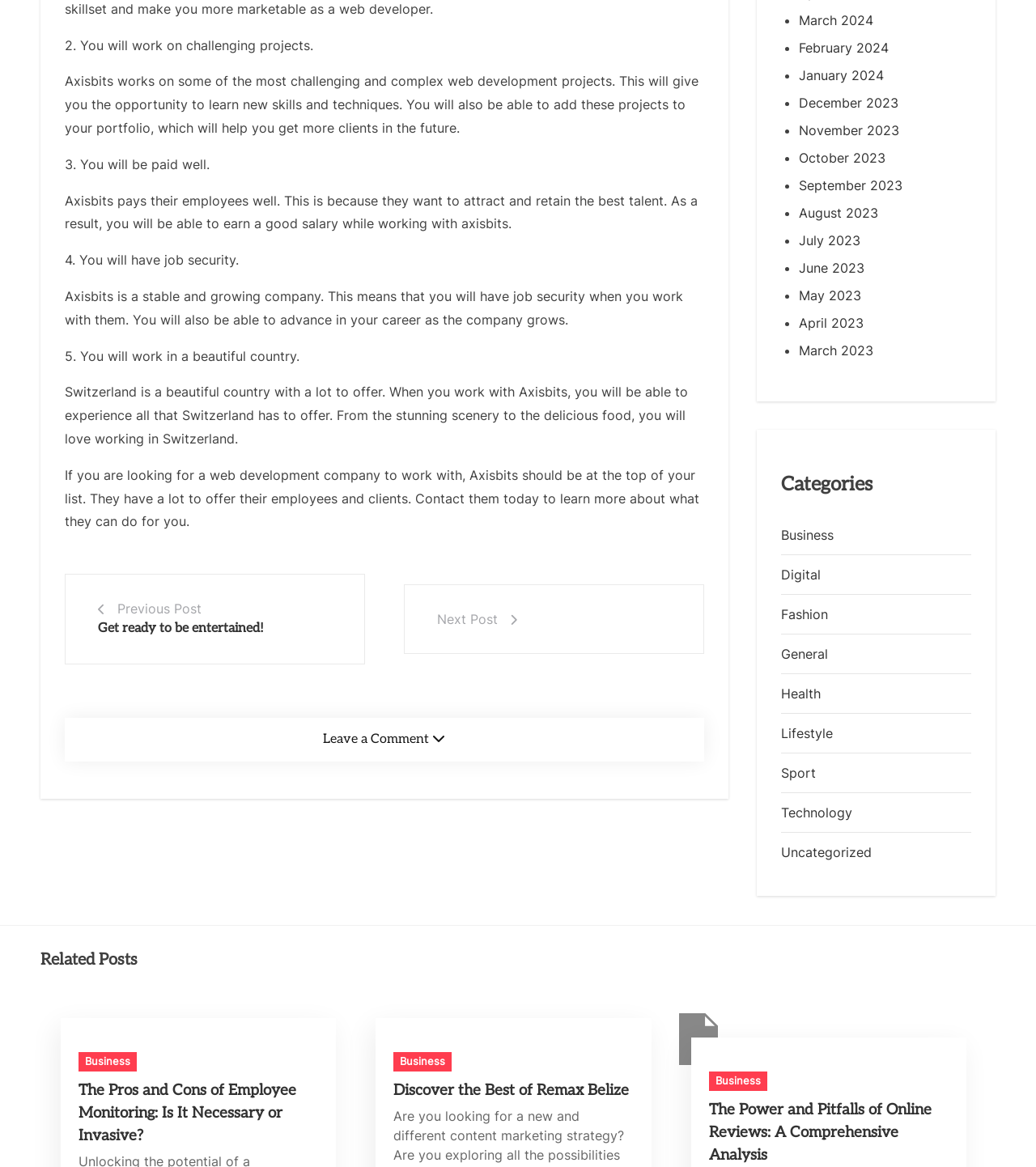Please provide a brief answer to the following inquiry using a single word or phrase:
How many points are mentioned as benefits of working with Axisbits?

5